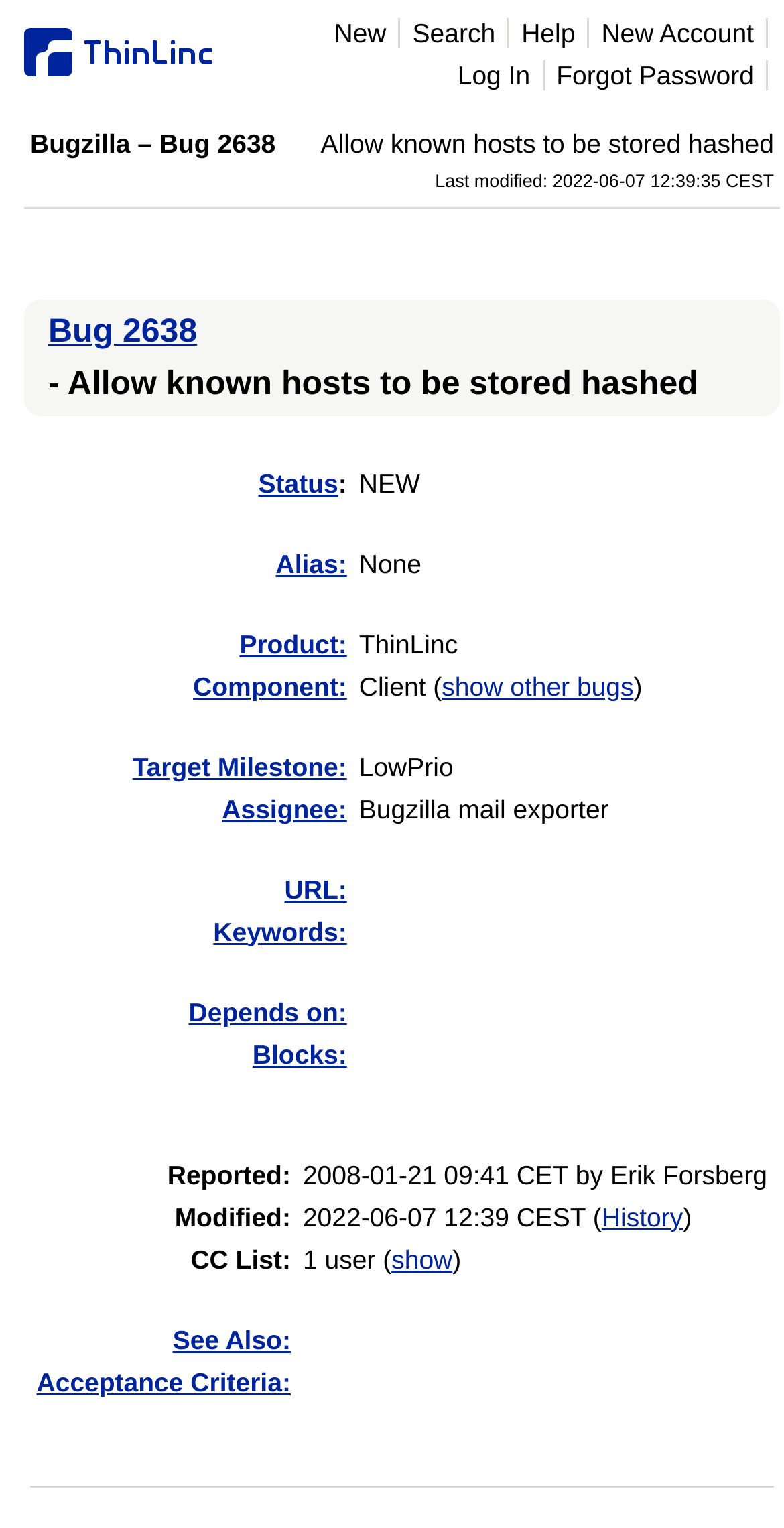Examine the image carefully and respond to the question with a detailed answer: 
What is the name of the bug?

The name of the bug is obtained from the StaticText element 'Bugzilla – Bug 2638' which is located at the top of the webpage.